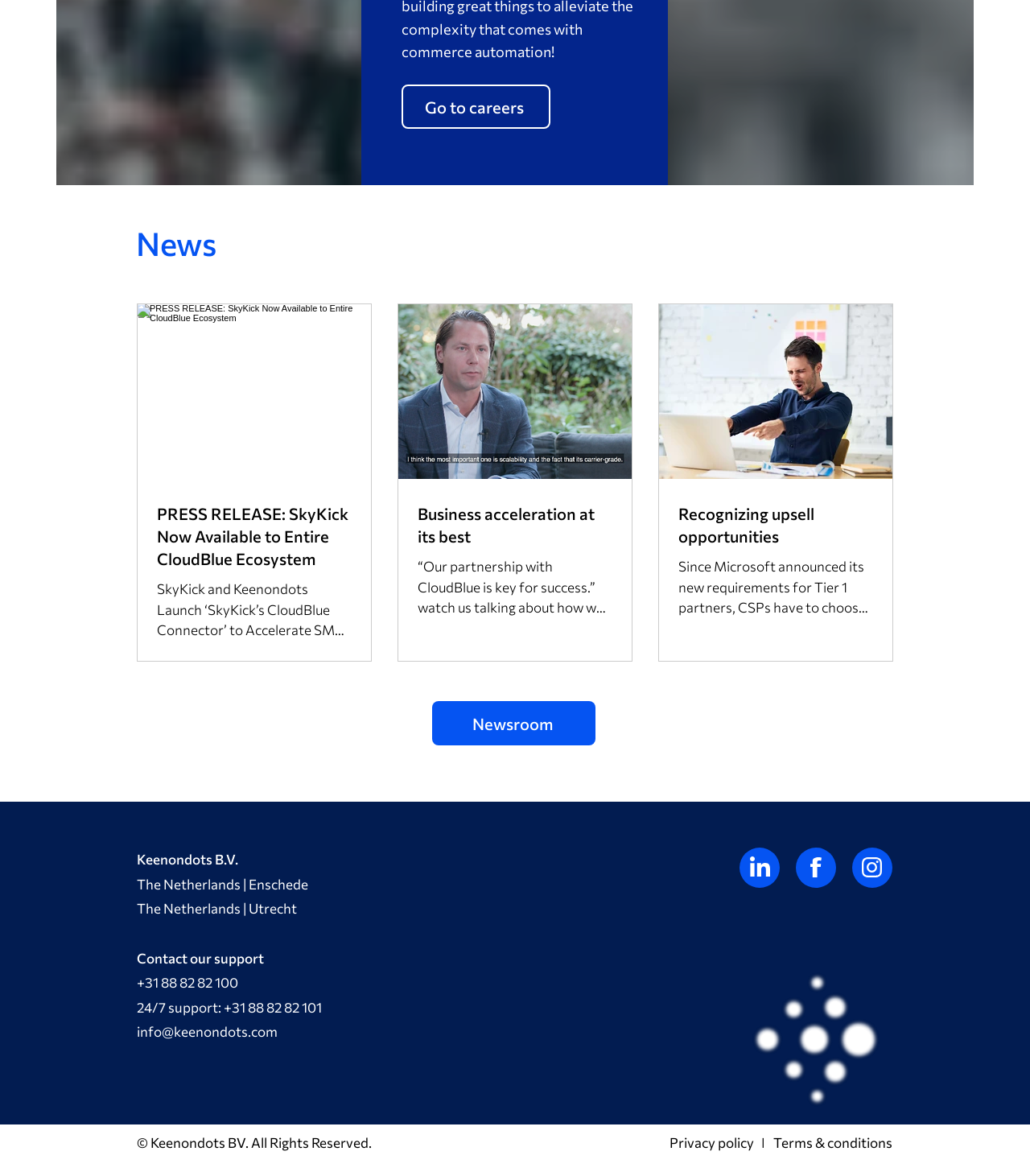Please identify the bounding box coordinates of the element that needs to be clicked to perform the following instruction: "Join the free newsletter".

None